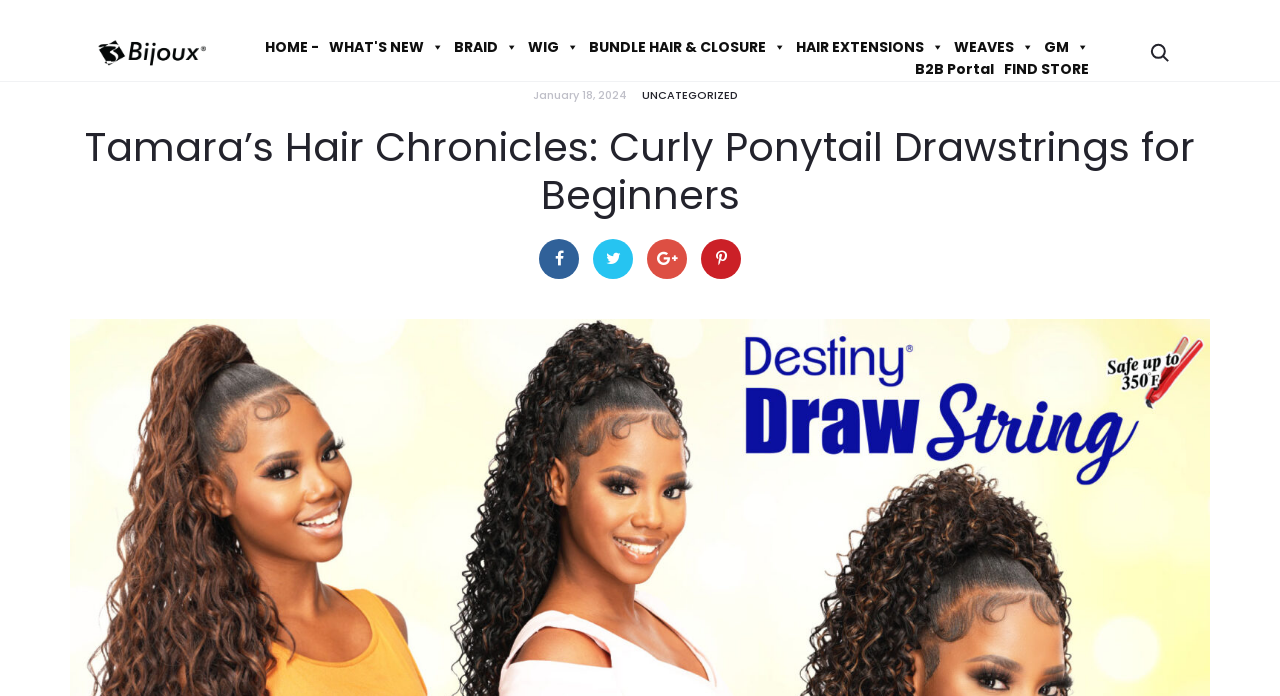Generate the text content of the main headline of the webpage.

Tamara’s Hair Chronicles: Curly Ponytail Drawstrings for Beginners